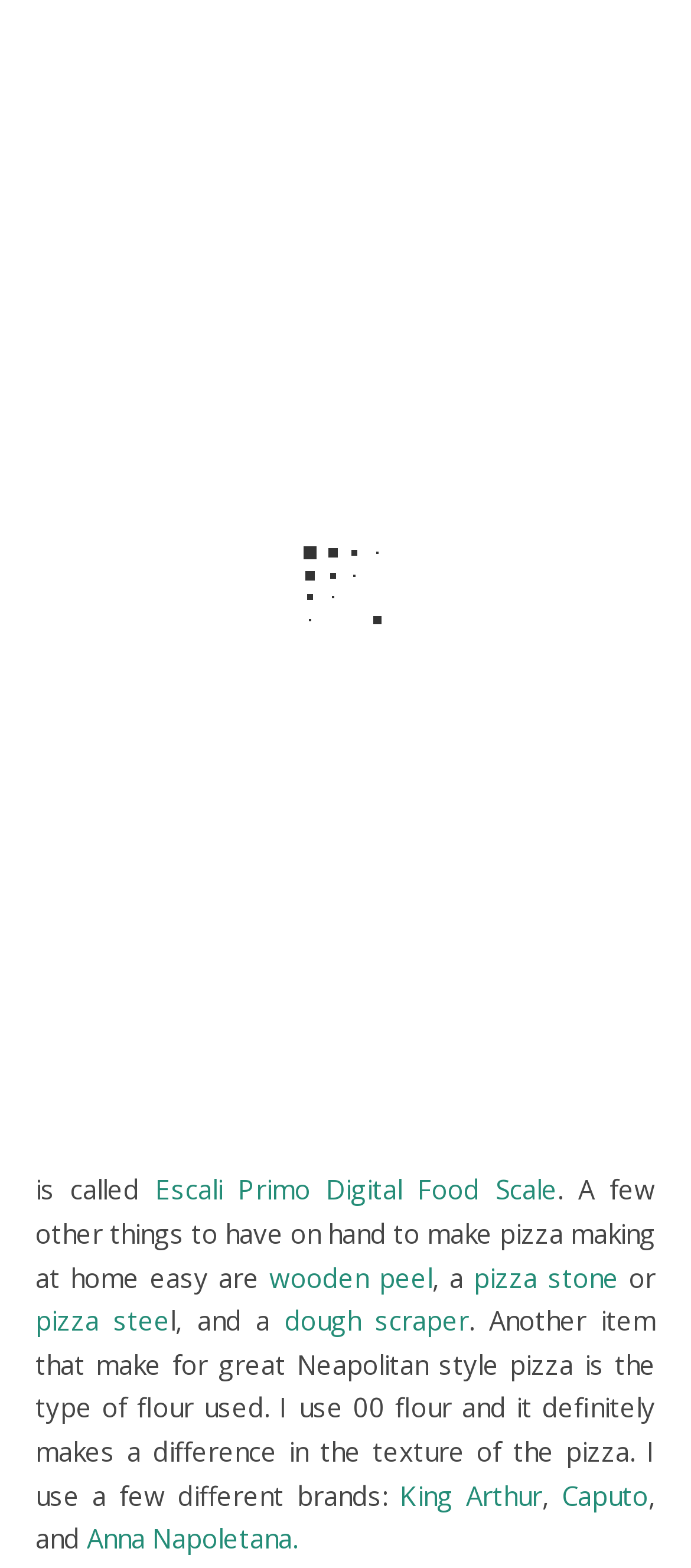Using the description: "Caputo", identify the bounding box of the corresponding UI element in the screenshot.

[0.813, 0.942, 0.939, 0.964]